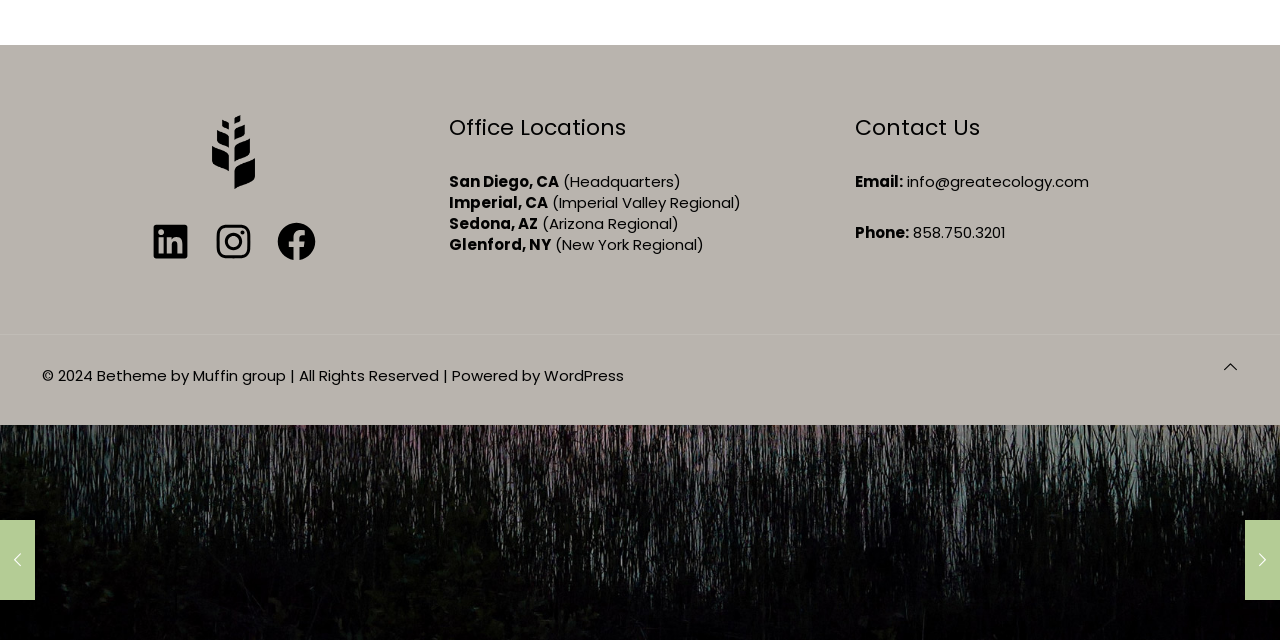Find the coordinates for the bounding box of the element with this description: "Book Review: StrongholdMay 11, 2022".

[0.973, 0.812, 1.0, 0.938]